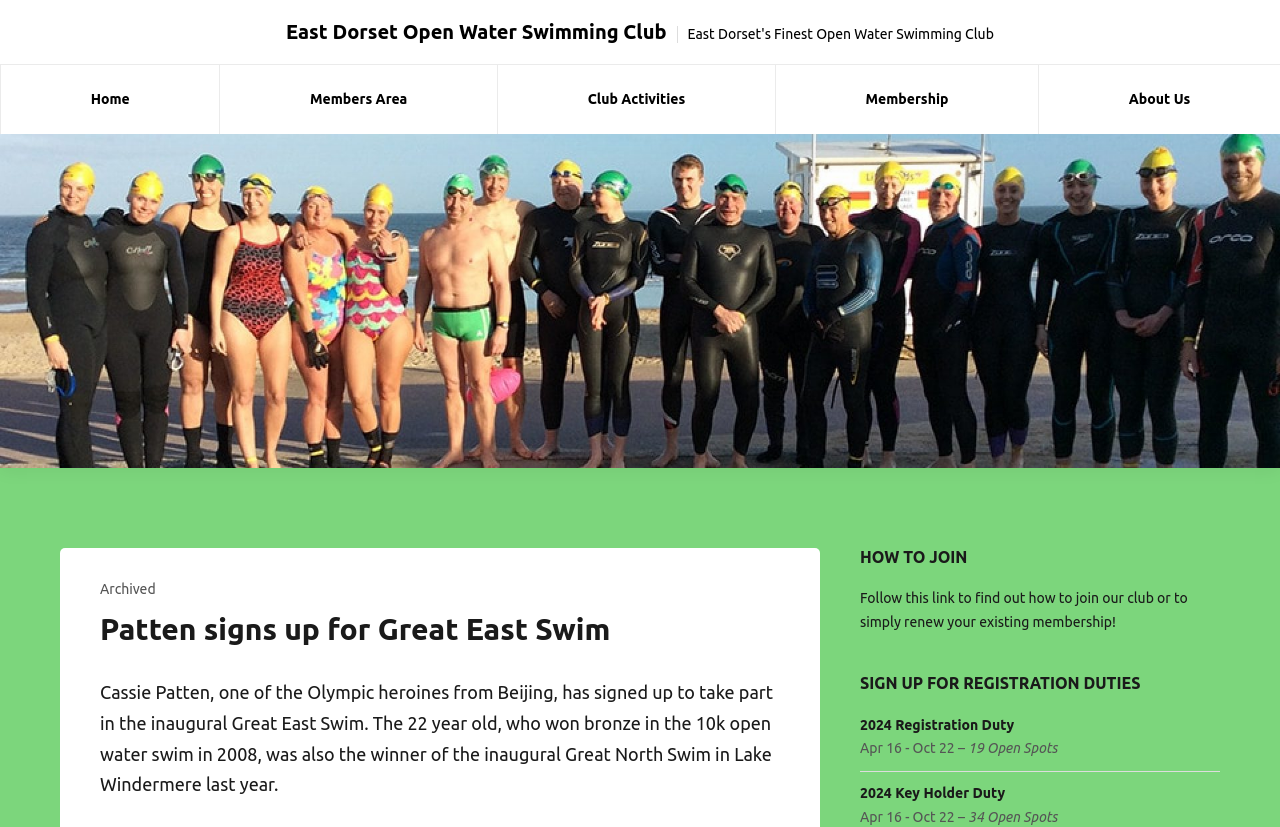Identify the bounding box coordinates of the element that should be clicked to fulfill this task: "Learn more about 'Patten signs up for Great East Swim'". The coordinates should be provided as four float numbers between 0 and 1, i.e., [left, top, right, bottom].

[0.078, 0.739, 0.609, 0.783]